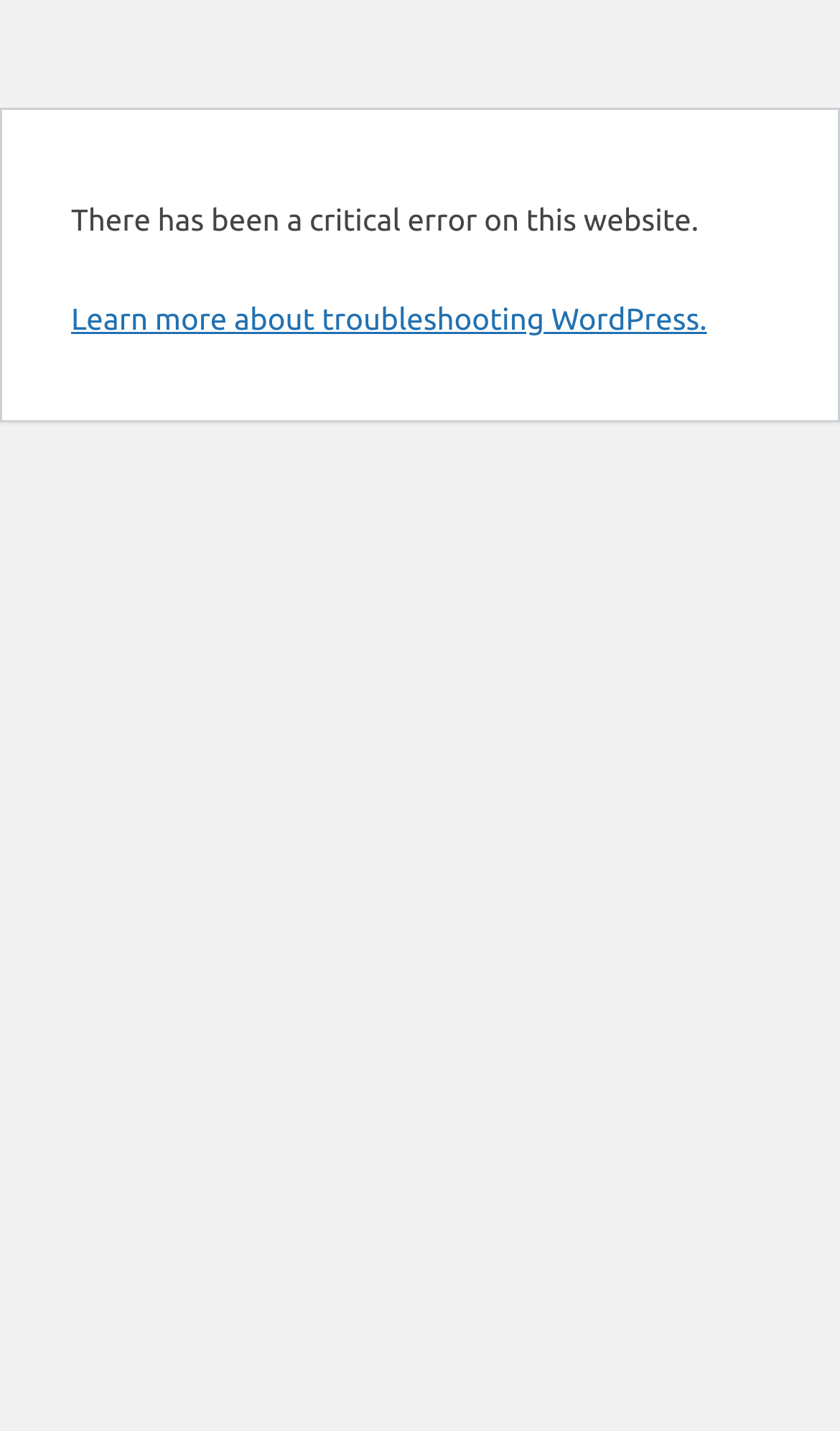Identify the coordinates of the bounding box for the element described below: "Learn more about troubleshooting WordPress.". Return the coordinates as four float numbers between 0 and 1: [left, top, right, bottom].

[0.085, 0.211, 0.842, 0.235]